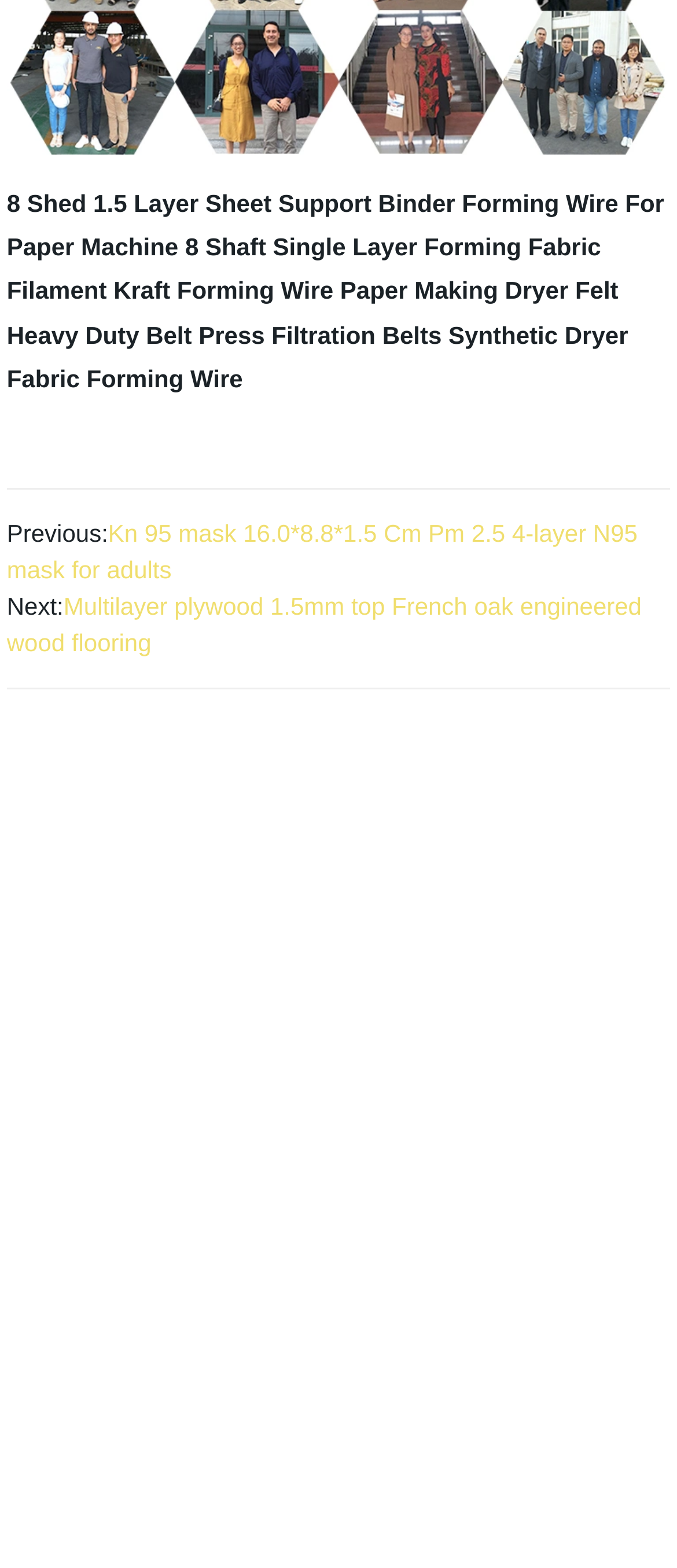Identify the bounding box coordinates of the area you need to click to perform the following instruction: "Write a review".

None